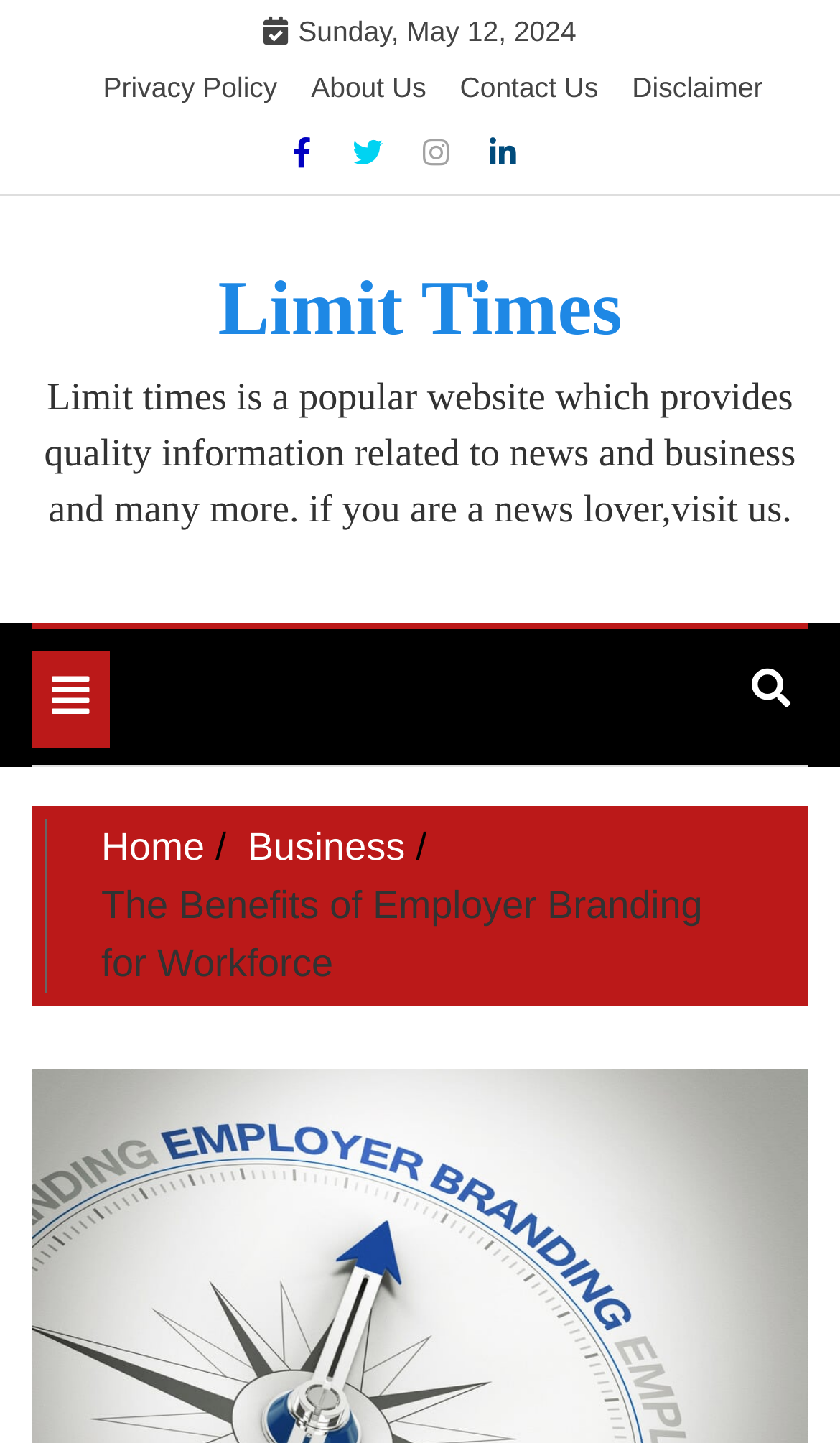Utilize the details in the image to thoroughly answer the following question: How many social media links are there?

I counted the number of social media links by looking at the links with icons, which are Facebook, Twitter, Instagram, and Linkdin.